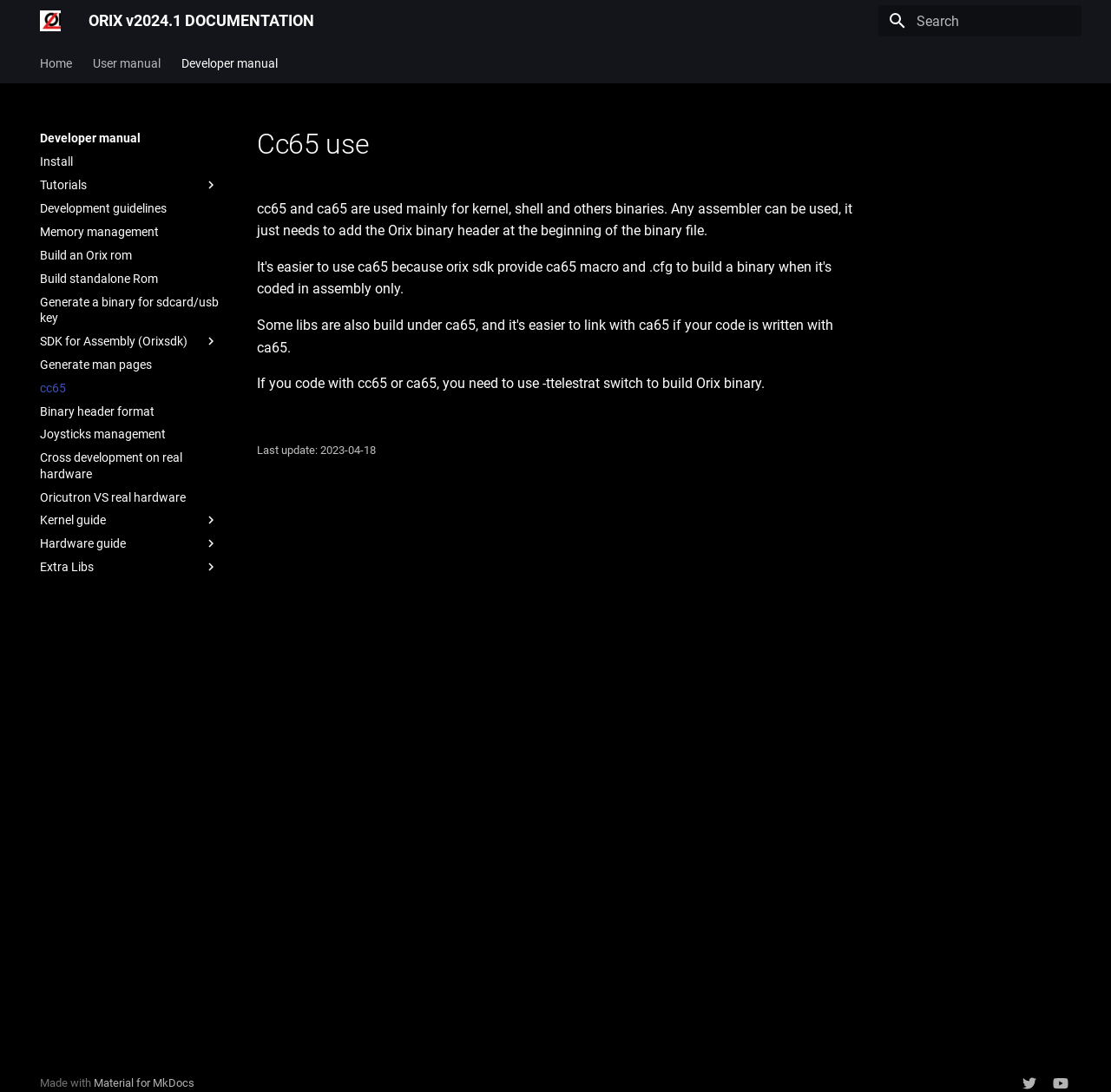Pinpoint the bounding box coordinates of the area that must be clicked to complete this instruction: "Go to Home page".

[0.036, 0.051, 0.065, 0.065]